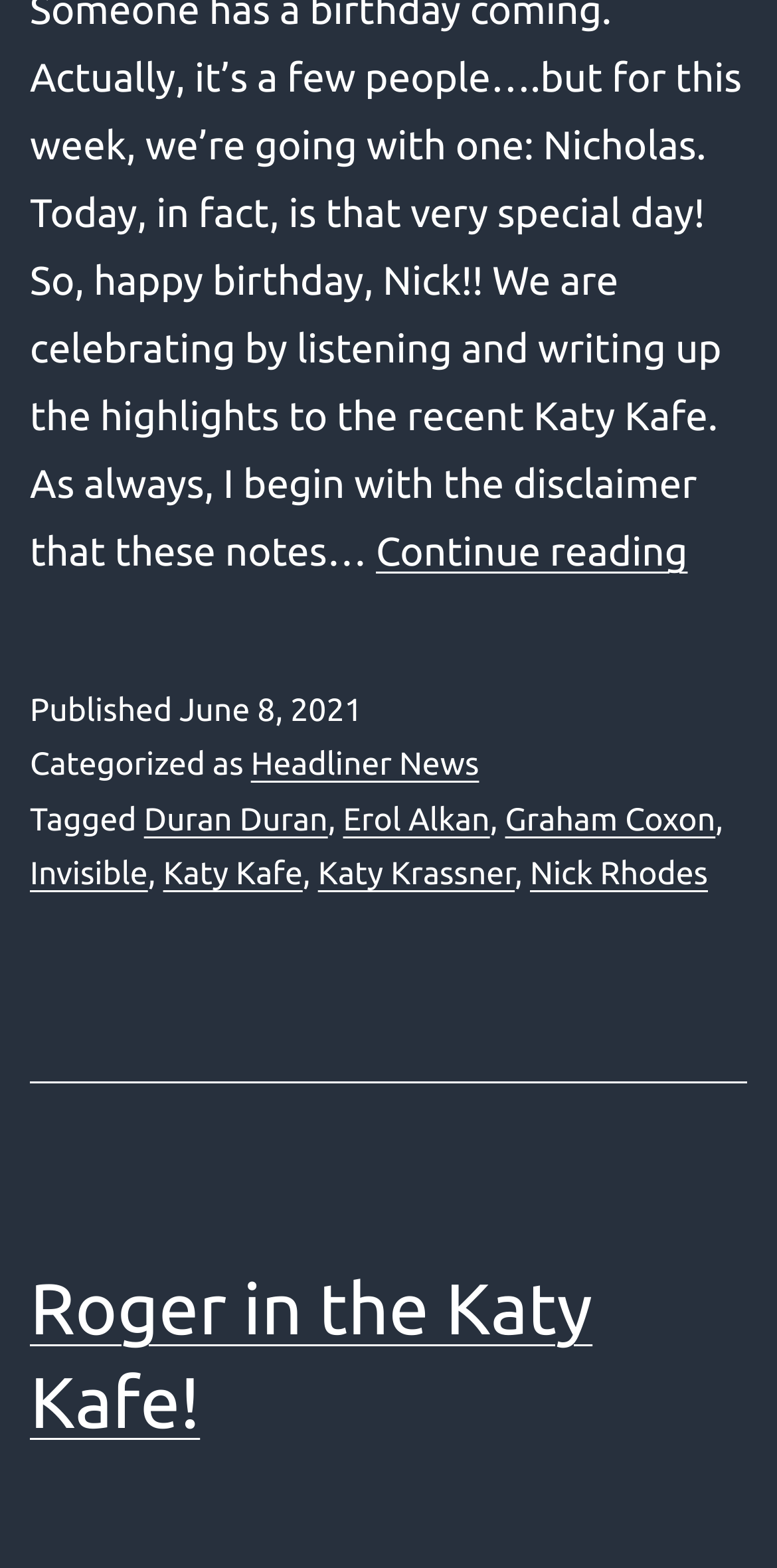Please respond to the question with a concise word or phrase:
What is the date of the published article?

June 8, 2021